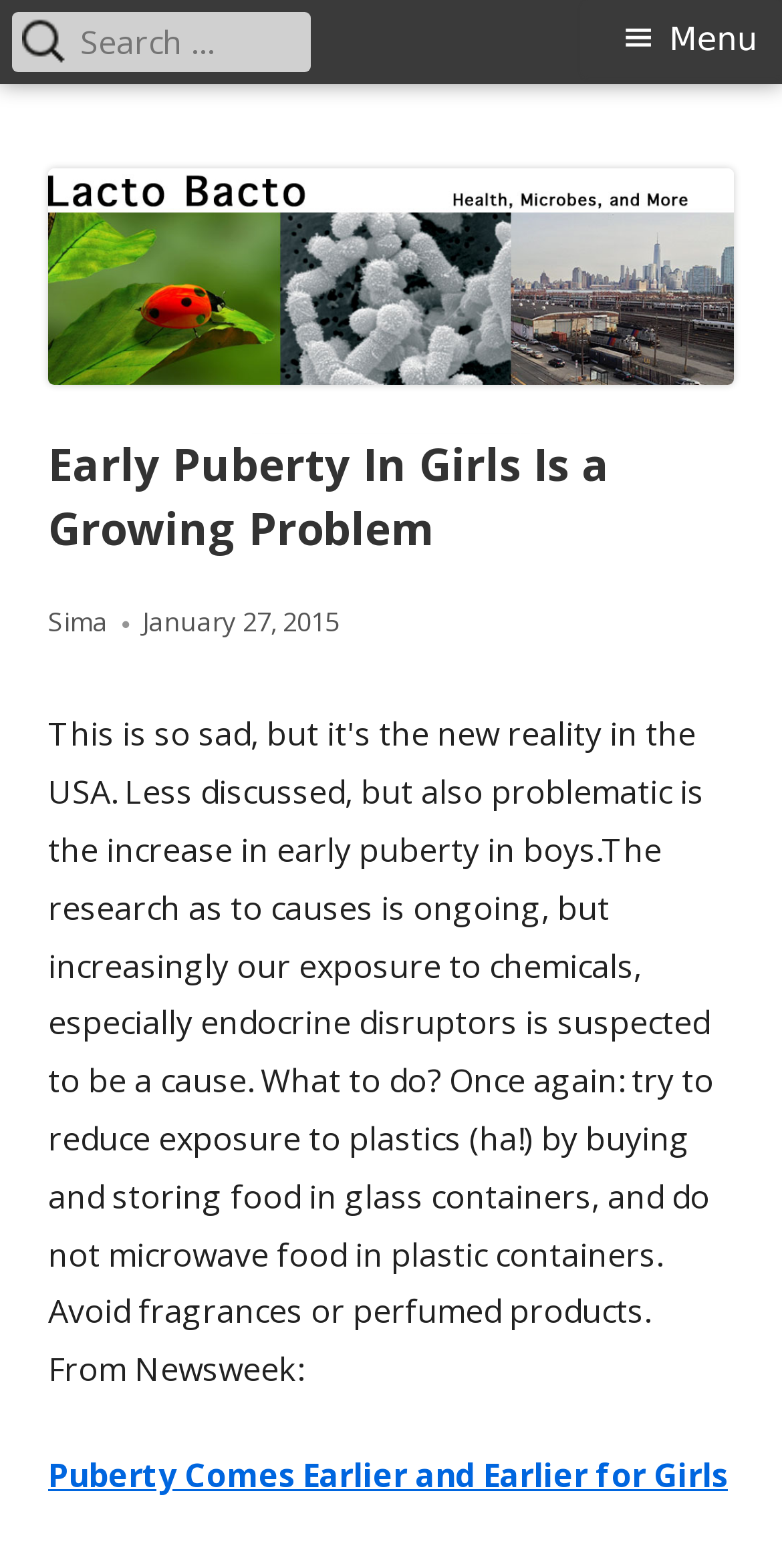Identify and provide the bounding box coordinates of the UI element described: "Sima". The coordinates should be formatted as [left, top, right, bottom], with each number being a float between 0 and 1.

[0.062, 0.385, 0.138, 0.408]